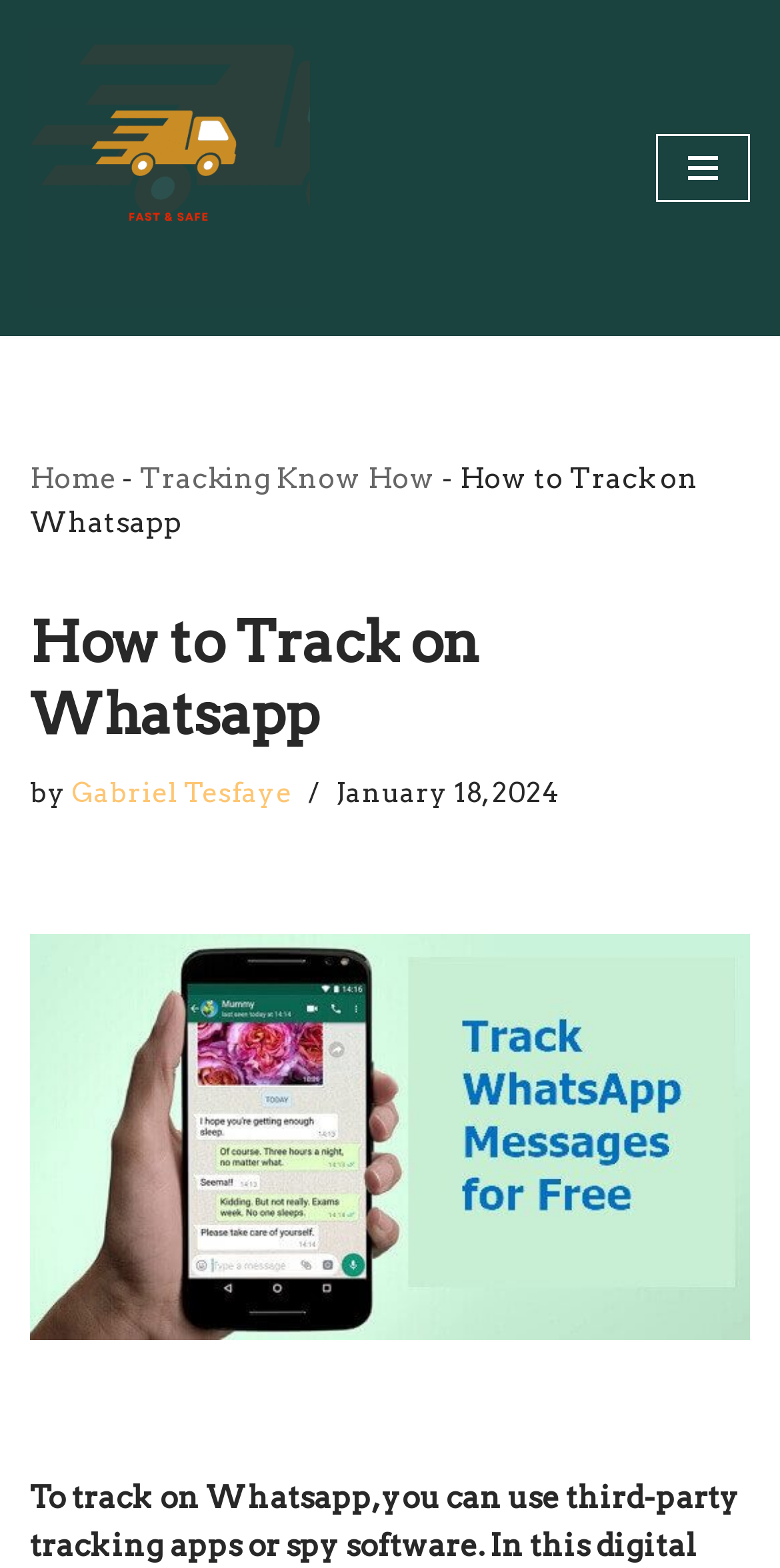Describe all the significant parts and information present on the webpage.

The webpage is about tracking on Whatsapp, with a focus on using third-party tracking apps or spy software. At the top left of the page, there is a link to "Skip to content". Next to it, on the top left, is a logo image with a link to "Stamp Your Good Navigating the Logistics Landscape". 

On the top right, there is a navigation menu button that is not expanded. Below the navigation menu button, there is a breadcrumbs navigation section that contains links to "Home", "Tracking Know How", and a static text "How to Track on Whatsapp". 

Below the breadcrumbs navigation section, there is a heading that reads "How to Track on Whatsapp". Following the heading, there is a static text "by" and a link to the author's name, "Gabriel Tesfaye". Next to the author's name, there is a time element that displays the date "January 18, 2024". 

At the bottom of the page, there is a large image that takes up most of the width, with a caption "How to Track on Whatsapp".